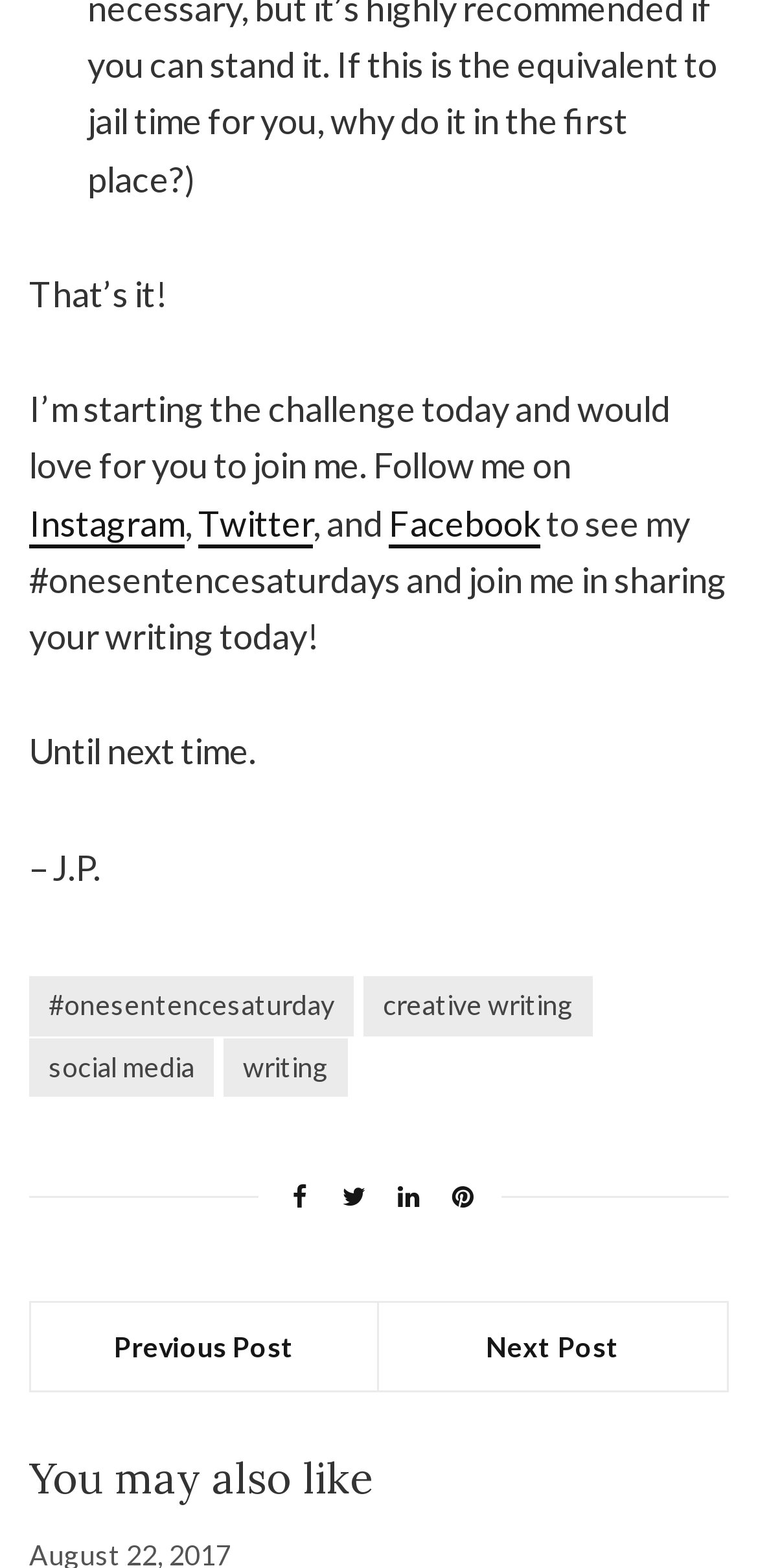Using the given description, provide the bounding box coordinates formatted as (top-left x, top-left y, bottom-right x, bottom-right y), with all values being floating point numbers between 0 and 1. Description: #onesentencesaturday

[0.038, 0.623, 0.467, 0.661]